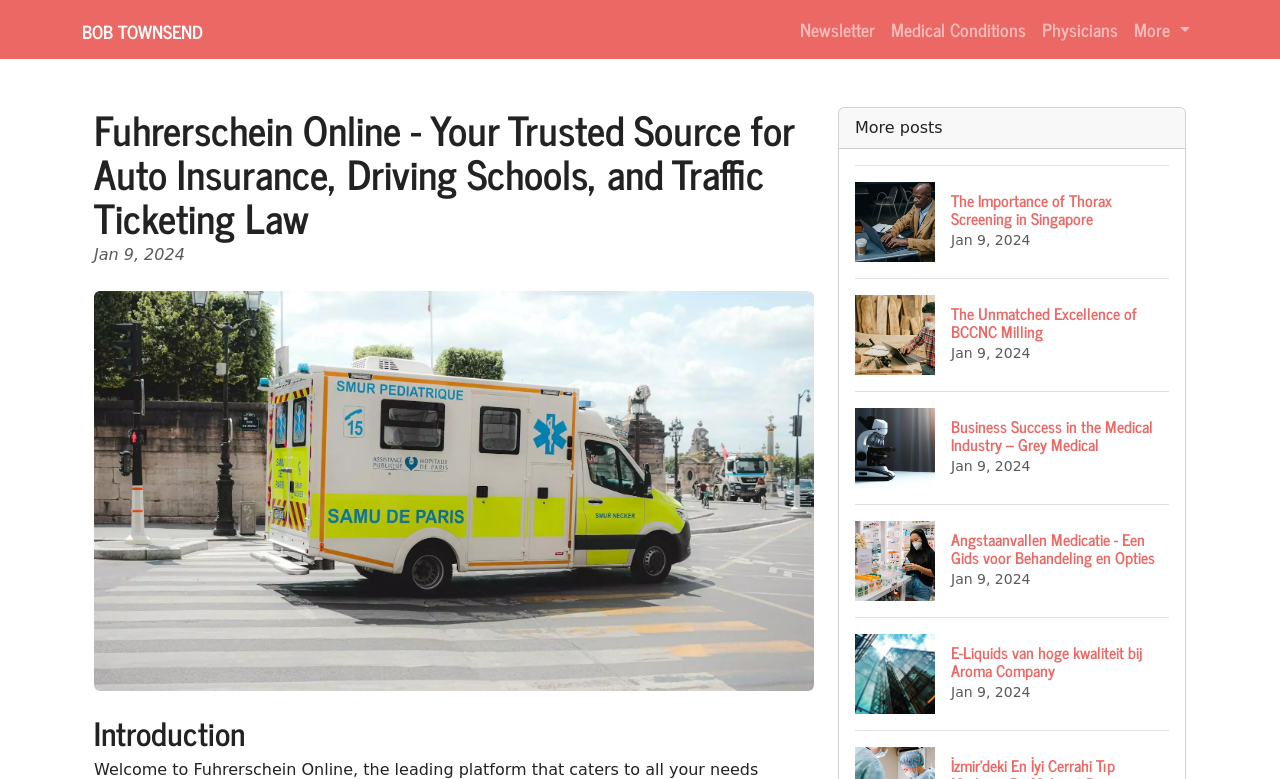Given the description Bob Townsend, predict the bounding box coordinates of the UI element. Ensure the coordinates are in the format (top-left x, top-left y, bottom-right x, bottom-right y) and all values are between 0 and 1.

[0.064, 0.012, 0.159, 0.064]